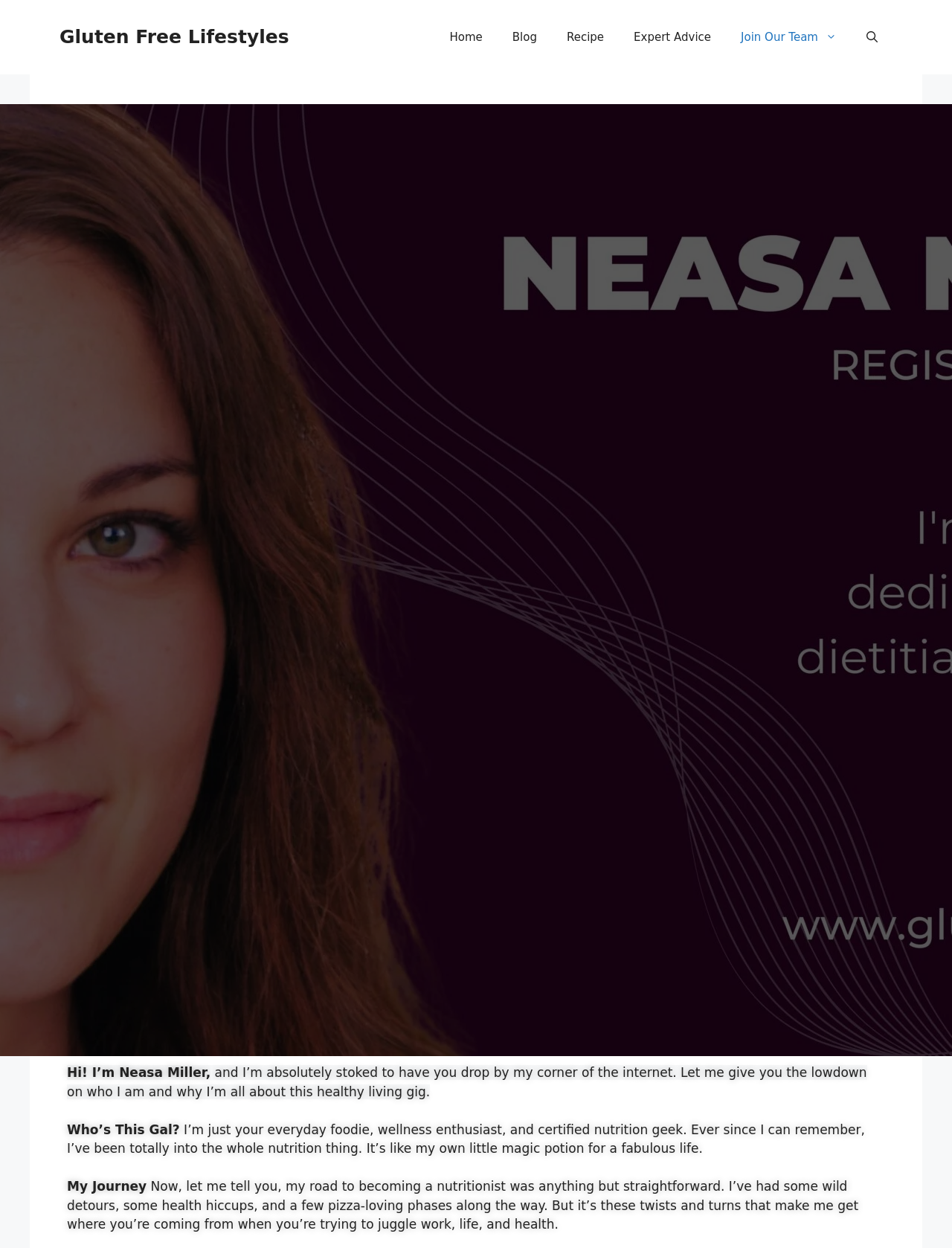Using the format (top-left x, top-left y, bottom-right x, bottom-right y), provide the bounding box coordinates for the described UI element. All values should be floating point numbers between 0 and 1: Home

[0.457, 0.012, 0.522, 0.048]